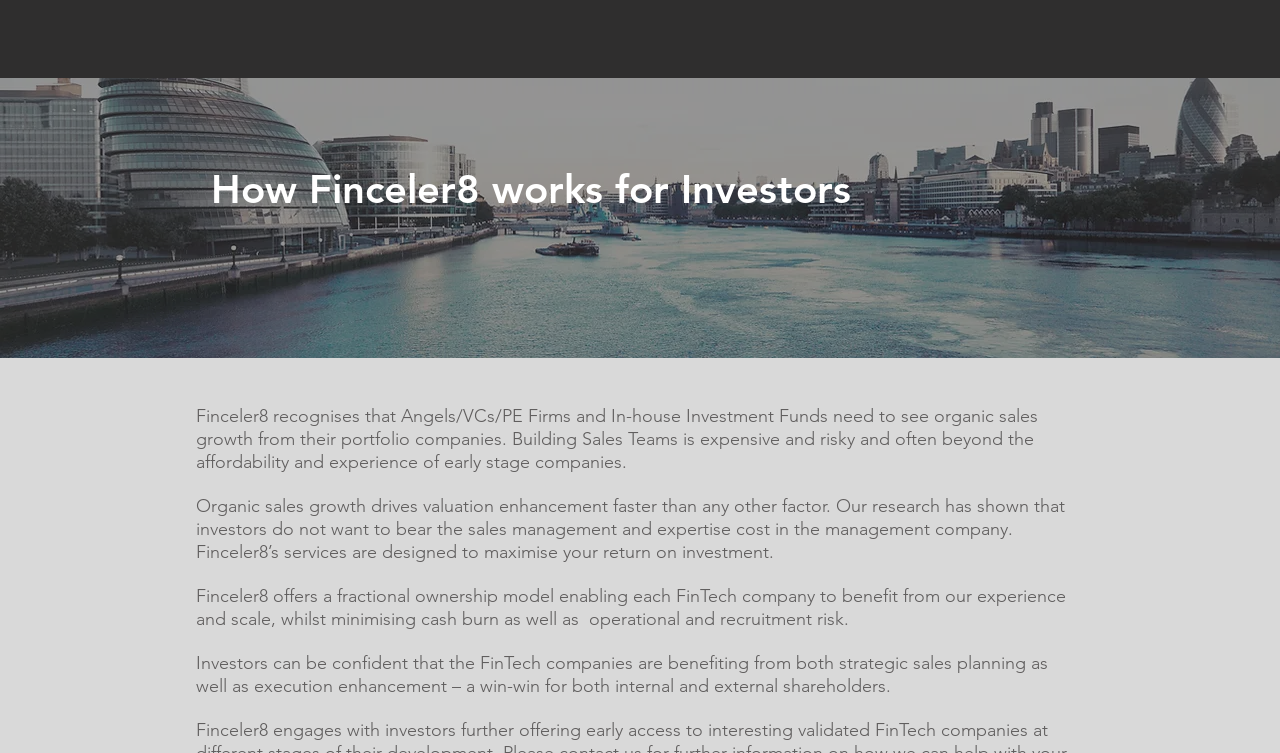What is the benefit of Finceler8's services for FinTech companies?
Based on the visual information, provide a detailed and comprehensive answer.

The benefit of Finceler8's services for FinTech companies is that they can minimise cash burn and operational risk while still benefiting from Finceler8's experience and scale, which enables them to achieve organic sales growth and maximise their return on investment.